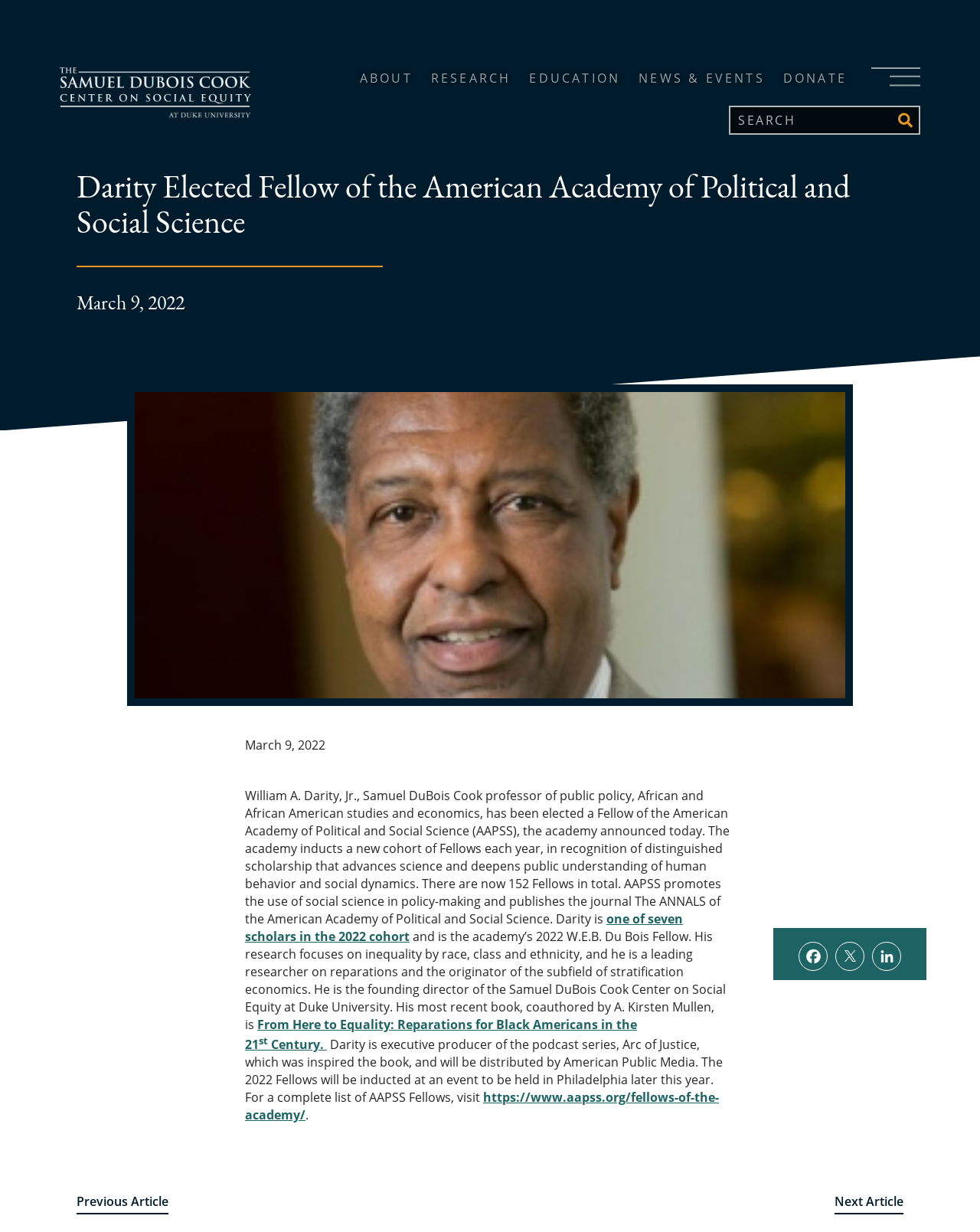Locate the bounding box coordinates of the element I should click to achieve the following instruction: "Read the next article".

[0.852, 0.969, 0.922, 0.985]